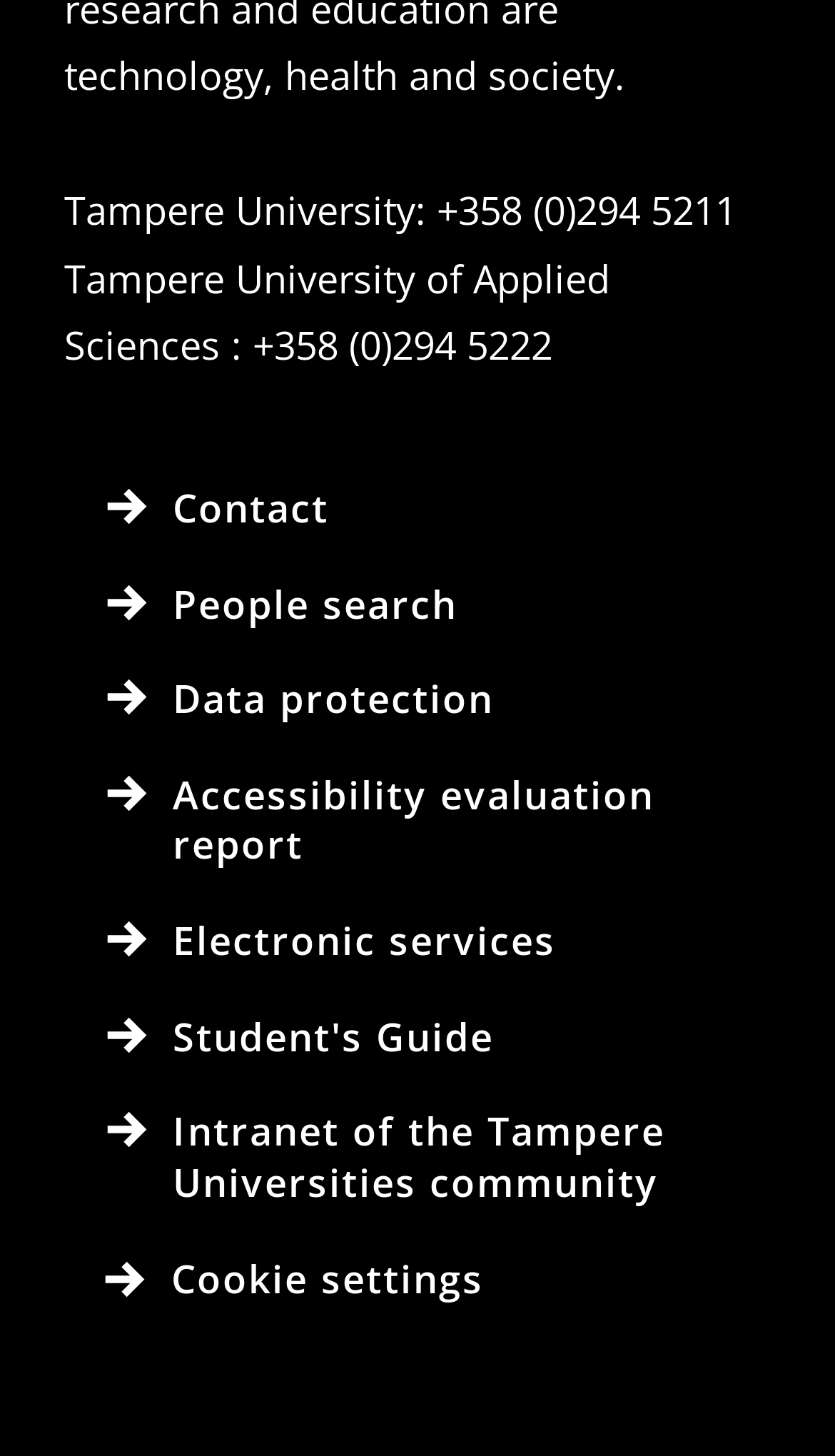Please locate the clickable area by providing the bounding box coordinates to follow this instruction: "Configure Cookie settings".

[0.077, 0.845, 0.923, 0.912]